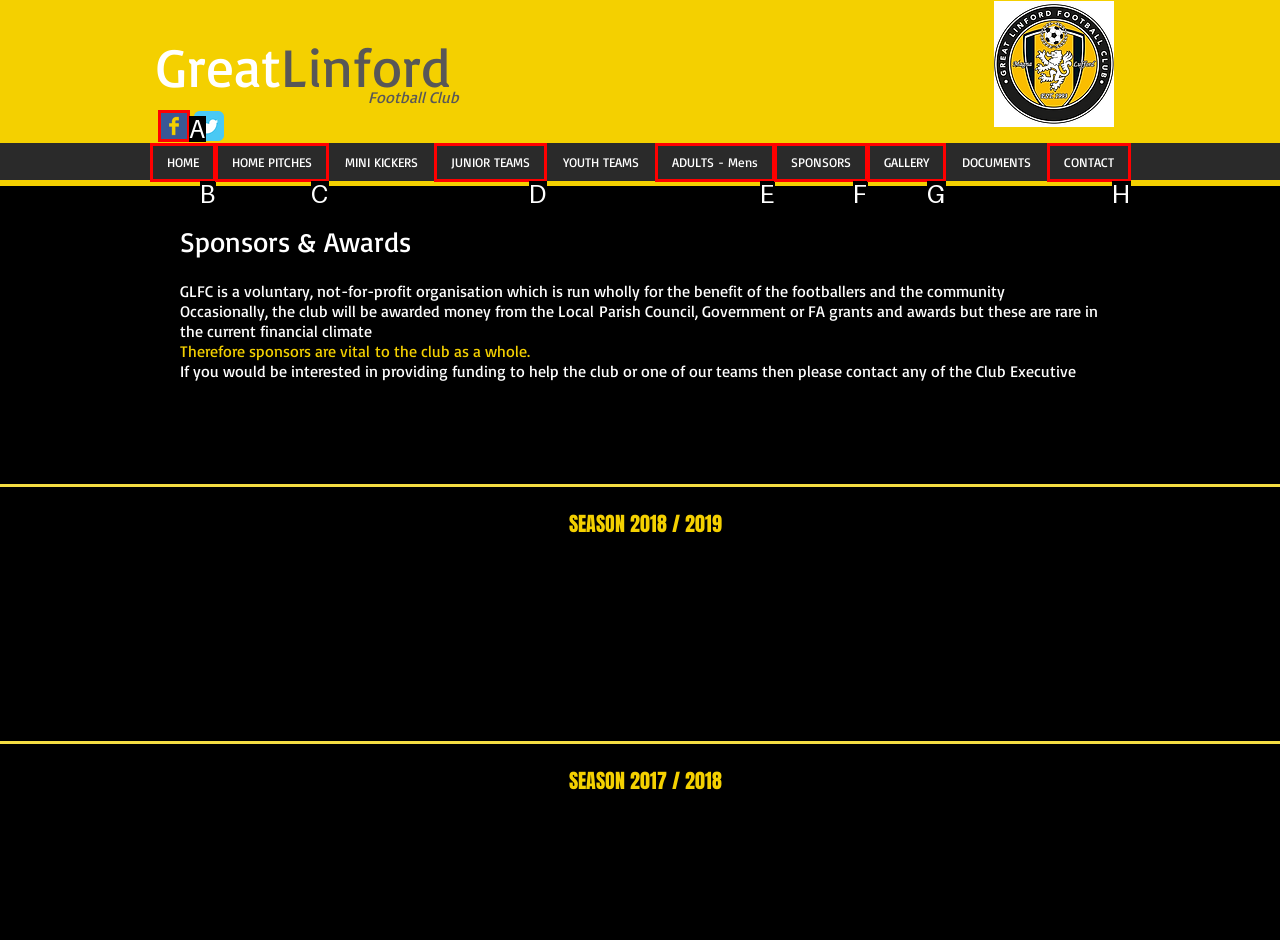For the task: Click on the Facebook page link, identify the HTML element to click.
Provide the letter corresponding to the right choice from the given options.

A